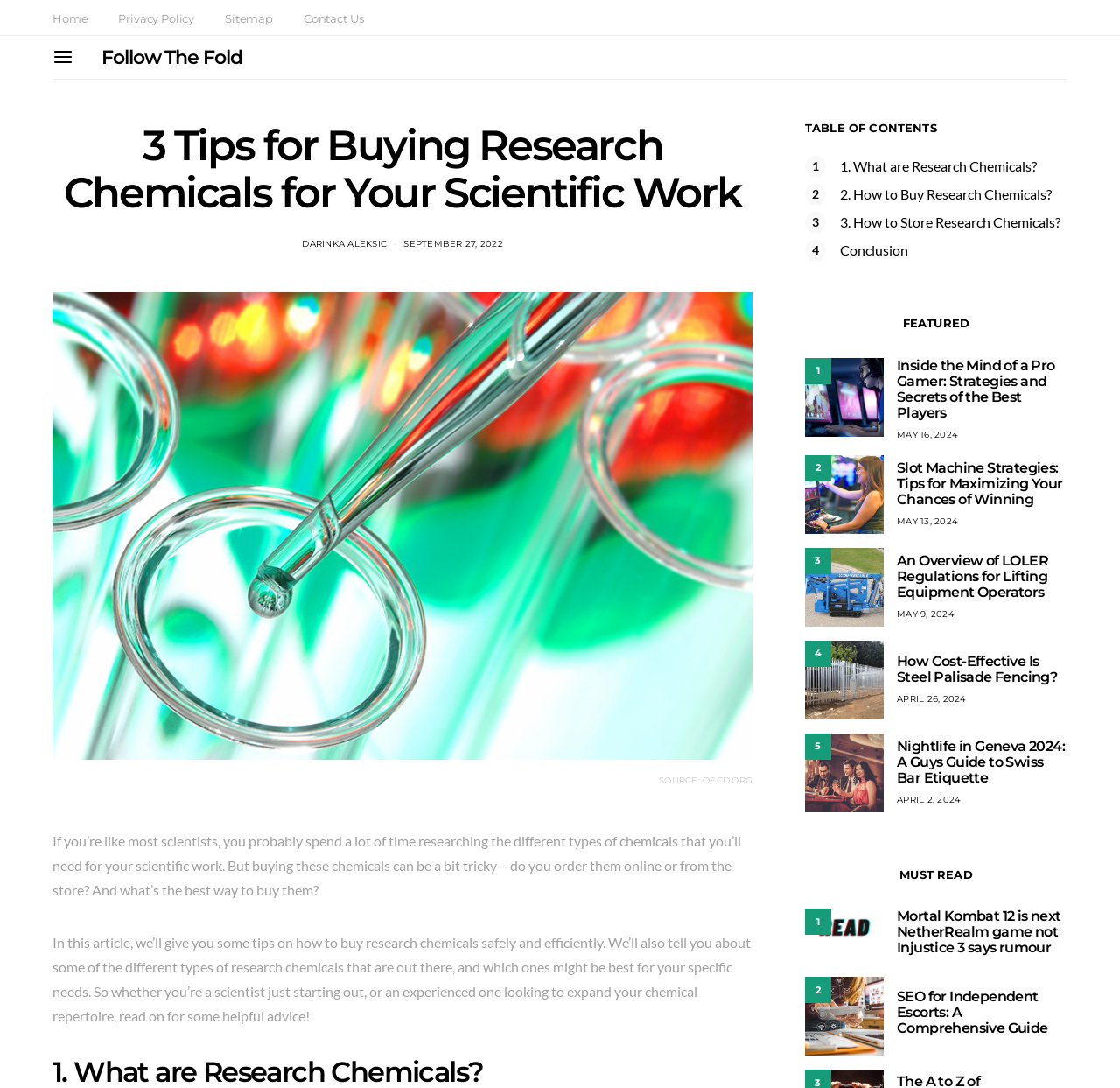Extract the primary headline from the webpage and present its text.

3 Tips for Buying Research Chemicals for Your Scientific Work